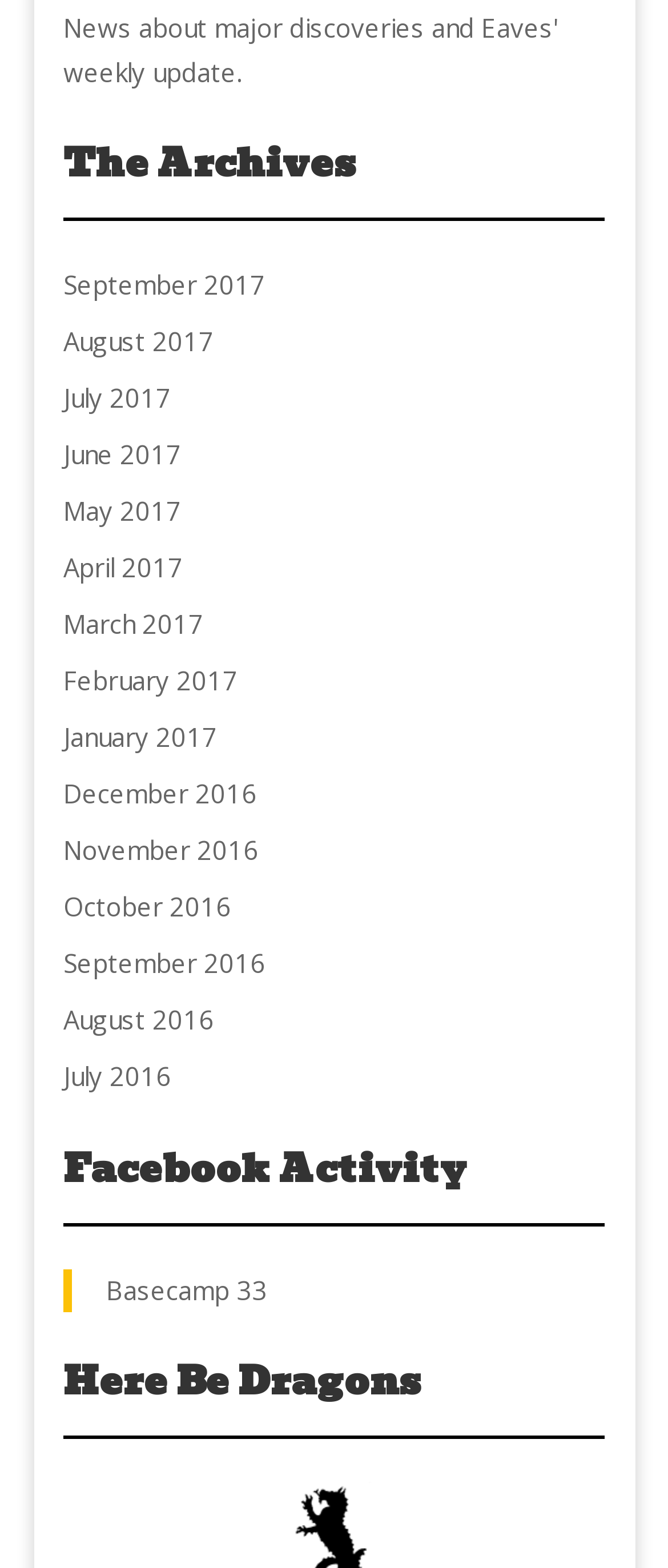Use a single word or phrase to answer the question: How many links are there in the 'The Archives' section?

12